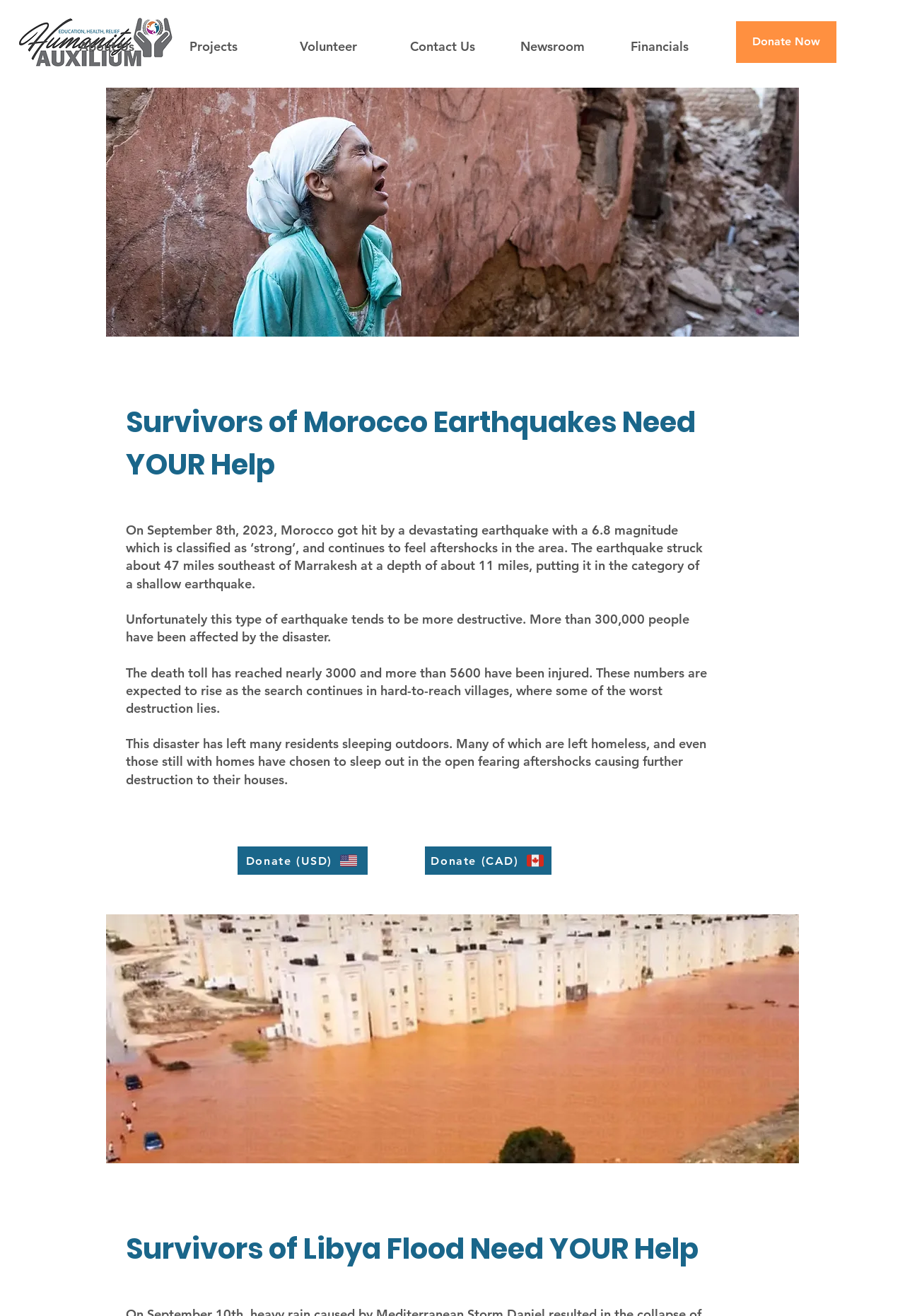Pinpoint the bounding box coordinates of the clickable element to carry out the following instruction: "leave a reply."

None